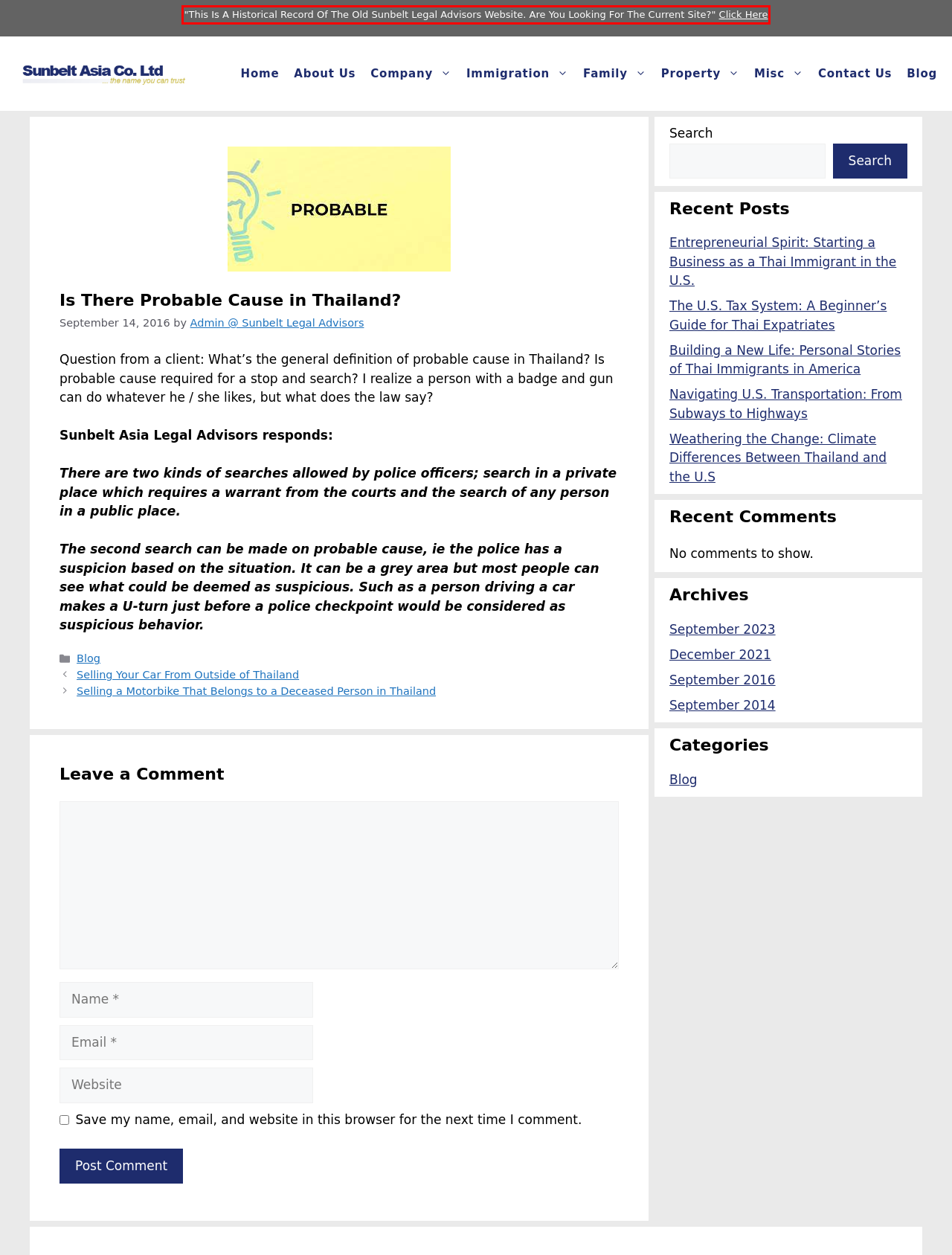Within the provided webpage screenshot, find the red rectangle bounding box and perform OCR to obtain the text content.

"This Is A Historical Record Of The Old Sunbelt Legal Advisors Website. Are You Looking For The Current Site?" Click Here